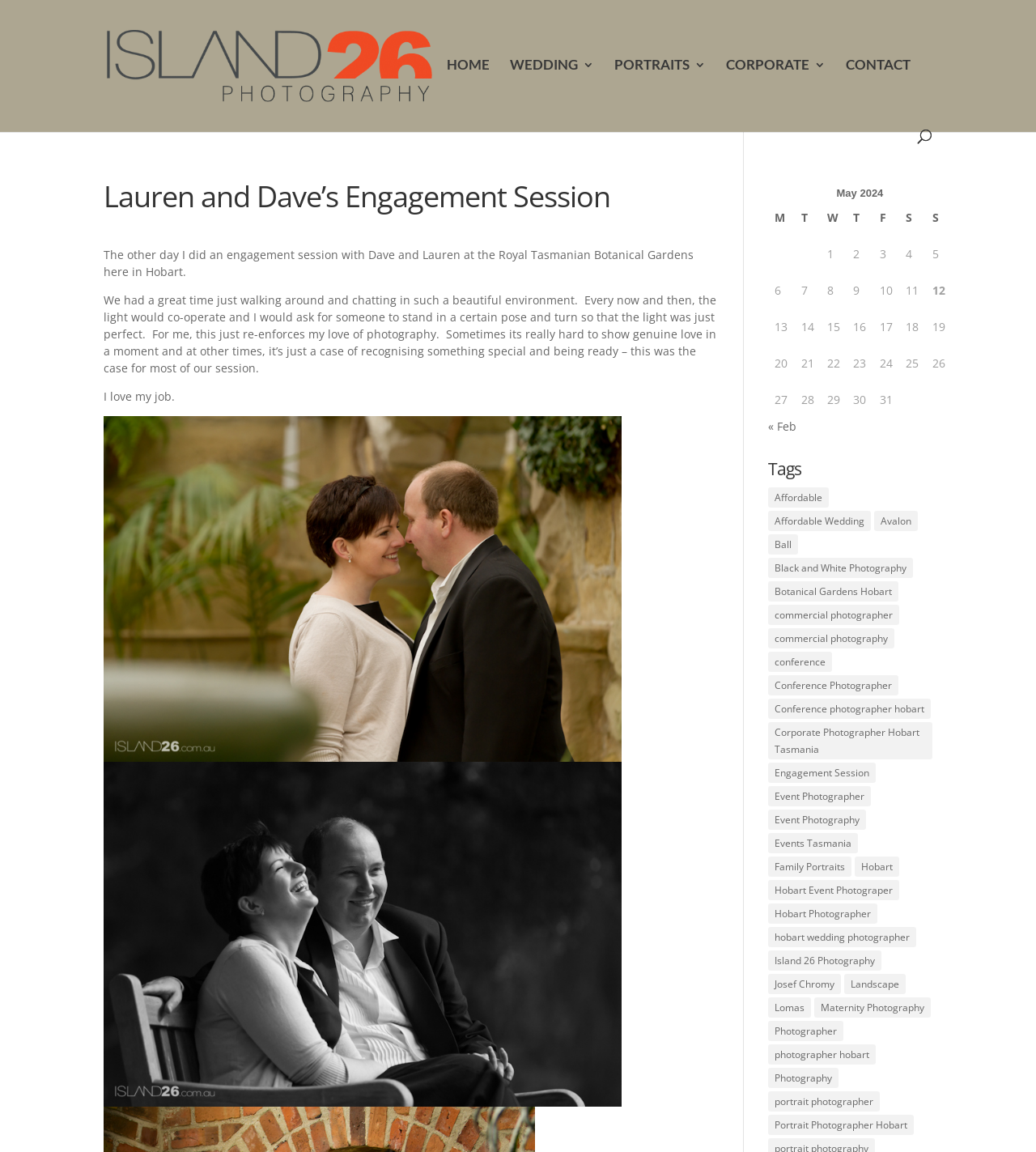Identify the bounding box for the UI element that is described as follows: "Josef Chromy".

[0.741, 0.845, 0.812, 0.863]